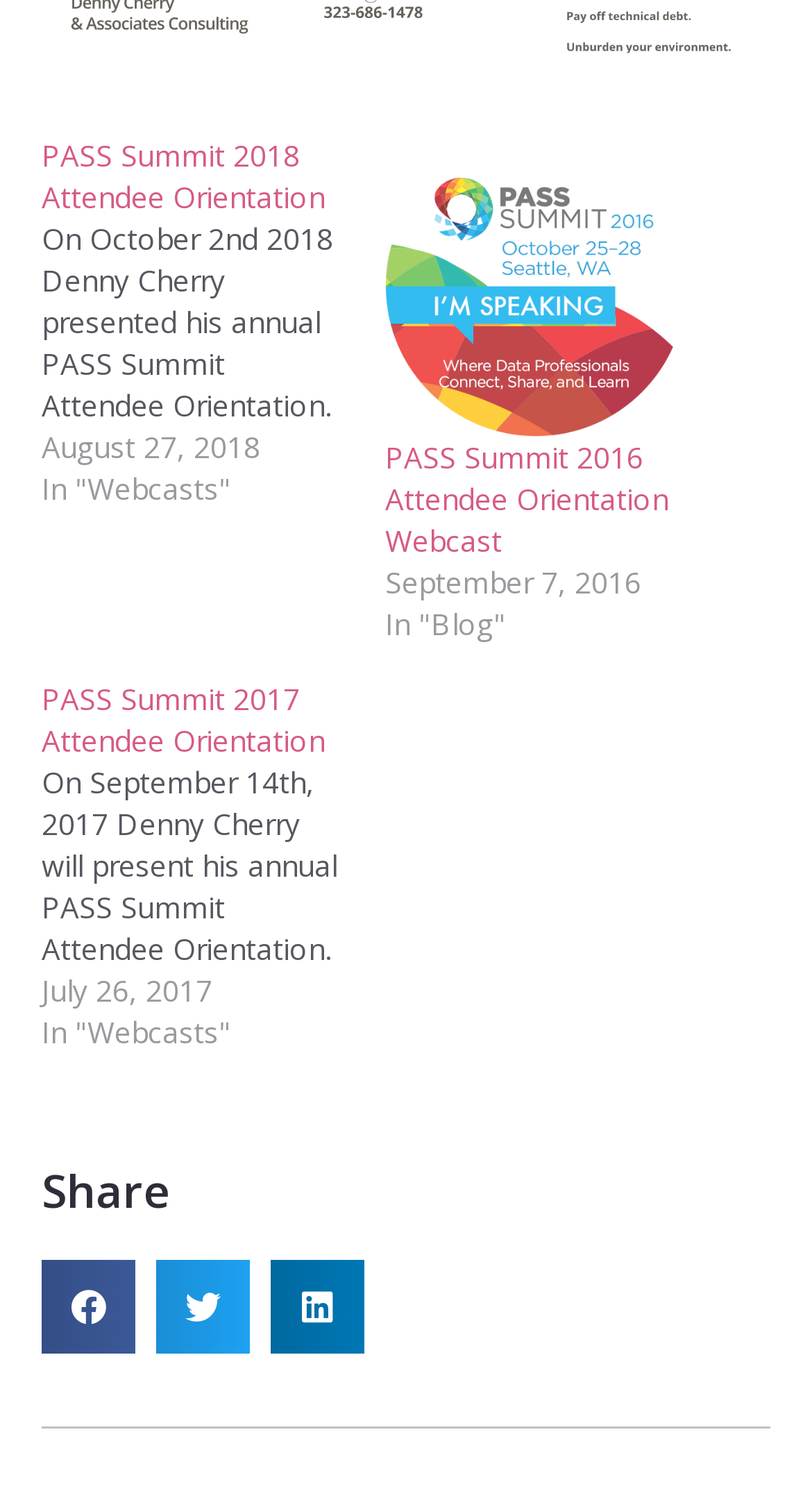Highlight the bounding box of the UI element that corresponds to this description: "aria-label="Share on linkedin"".

[0.333, 0.836, 0.449, 0.898]